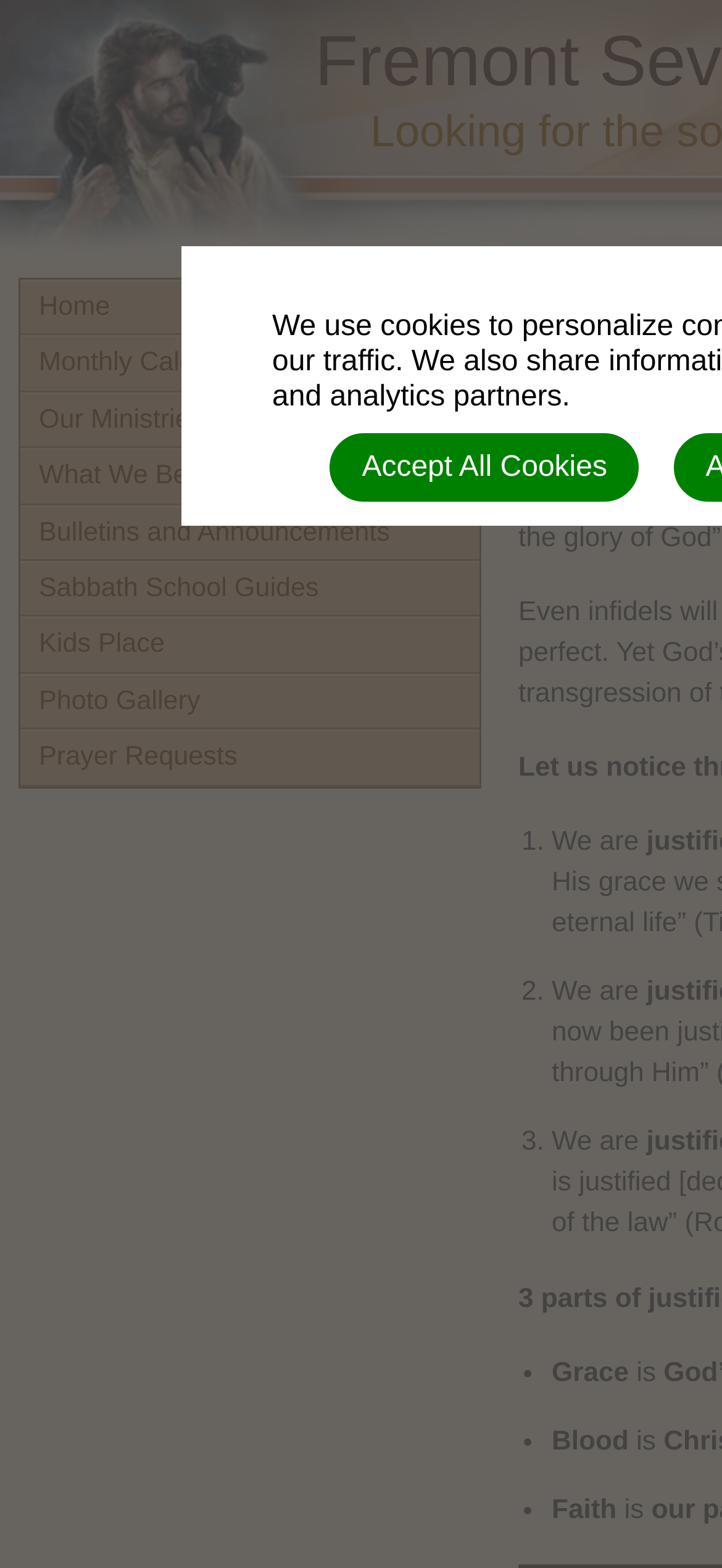Provide your answer to the question using just one word or phrase: What is the text next to the list marker '2.'?

We are